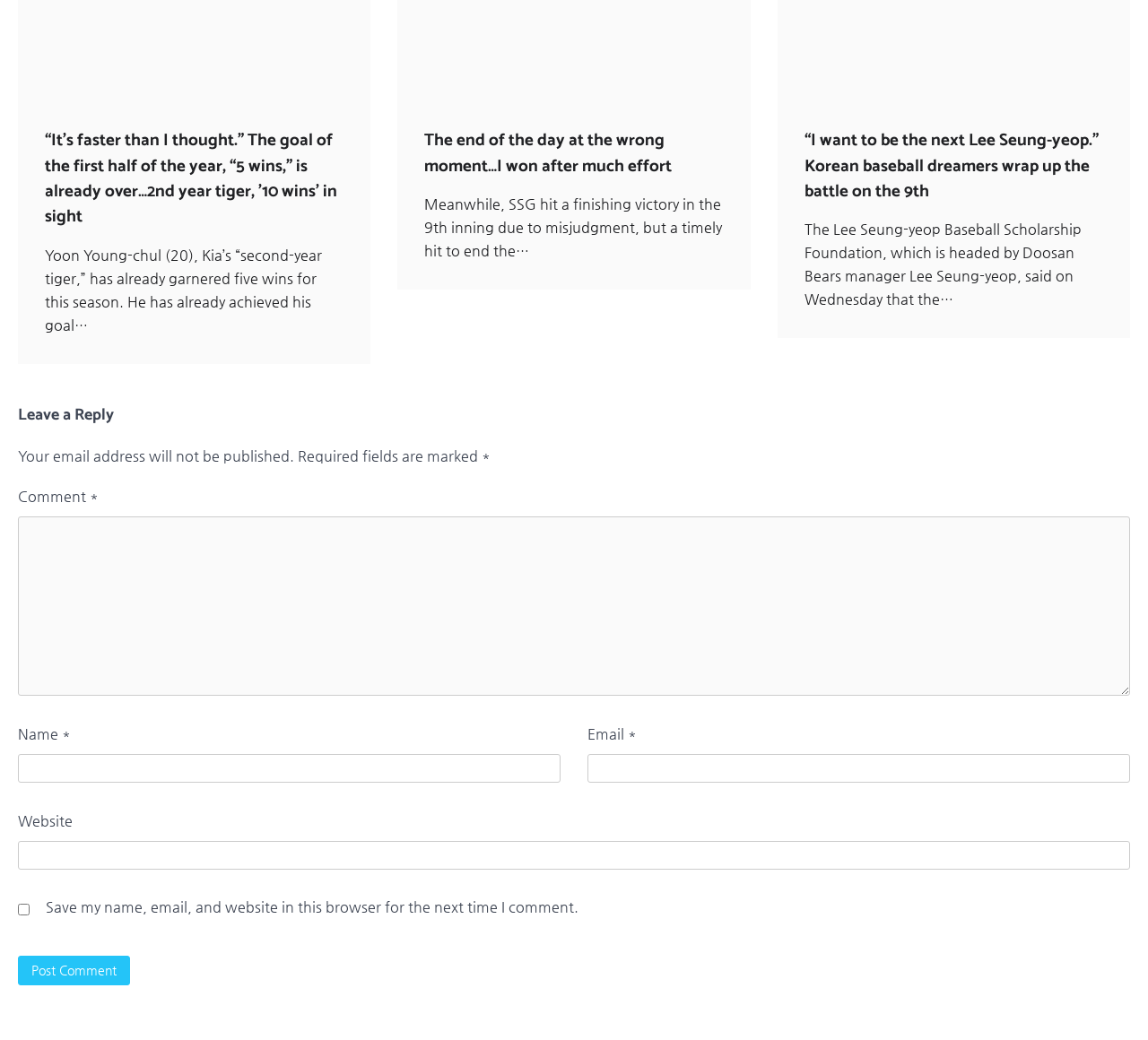Show the bounding box coordinates for the element that needs to be clicked to execute the following instruction: "Enter your name". Provide the coordinates in the form of four float numbers between 0 and 1, i.e., [left, top, right, bottom].

[0.016, 0.725, 0.488, 0.752]